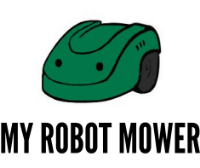Please give a succinct answer to the question in one word or phrase:
What is written in bold text below the mower?

MY ROBOT MOWER